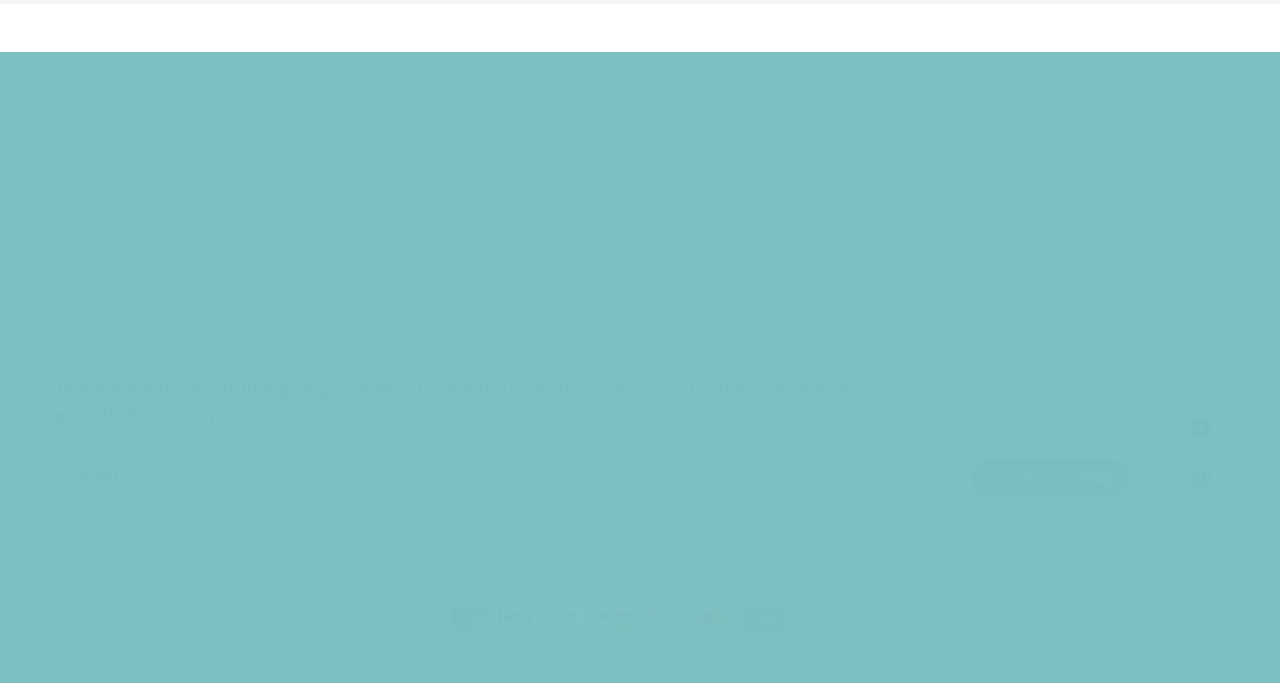Please find the bounding box coordinates for the clickable element needed to perform this instruction: "View the About Us page".

[0.043, 0.424, 0.094, 0.479]